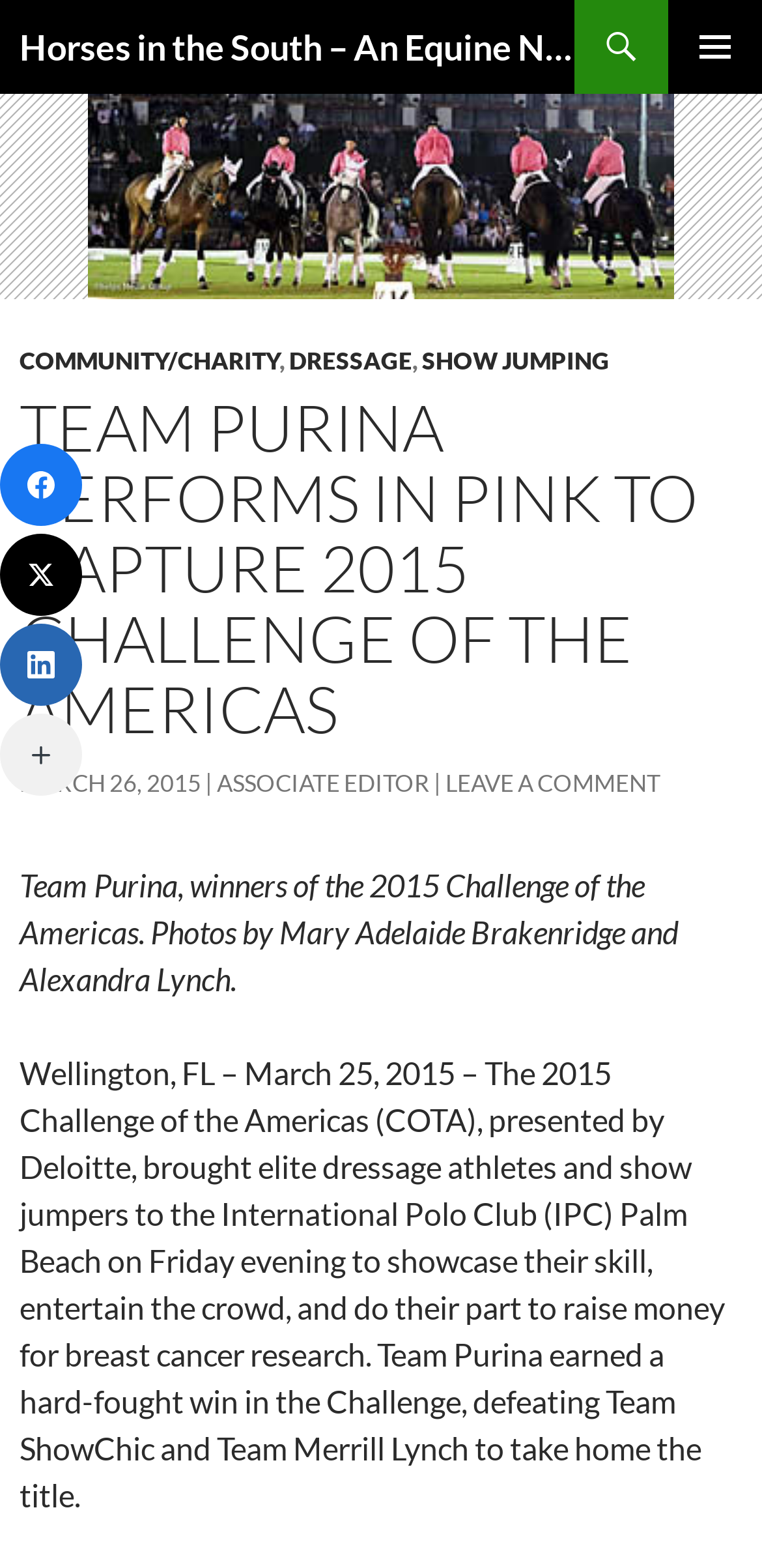What type of news does this website publish?
Please respond to the question thoroughly and include all relevant details.

Based on the heading 'Horses in the South – An Equine News Publisher' and the content of the webpage, it is clear that this website publishes news related to horses and the equine industry.